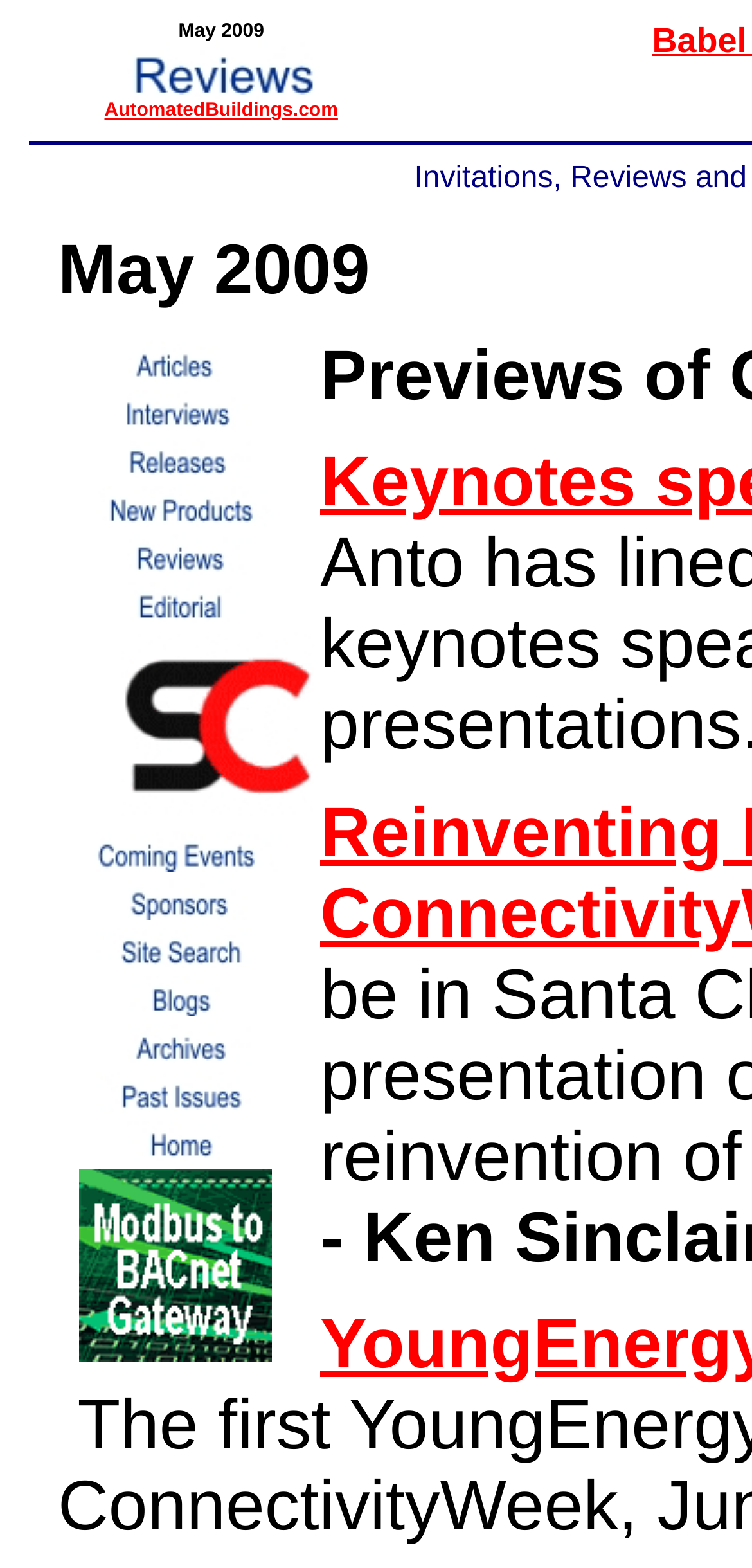Identify the bounding box coordinates of the clickable section necessary to follow the following instruction: "View Reviews". The coordinates should be presented as four float numbers from 0 to 1, i.e., [left, top, right, bottom].

[0.046, 0.351, 0.418, 0.371]